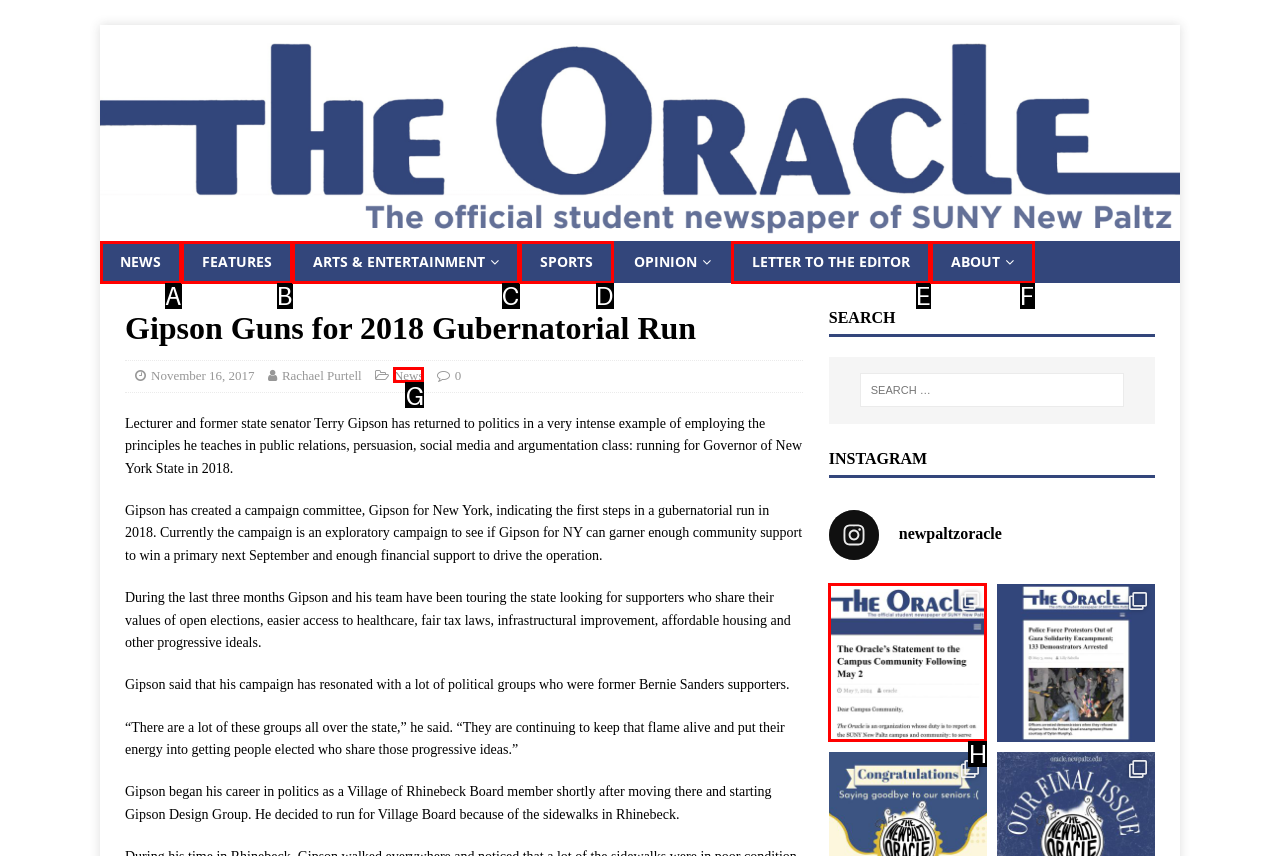What option should you select to complete this task: Read the full statement on amnesty? Indicate your answer by providing the letter only.

H